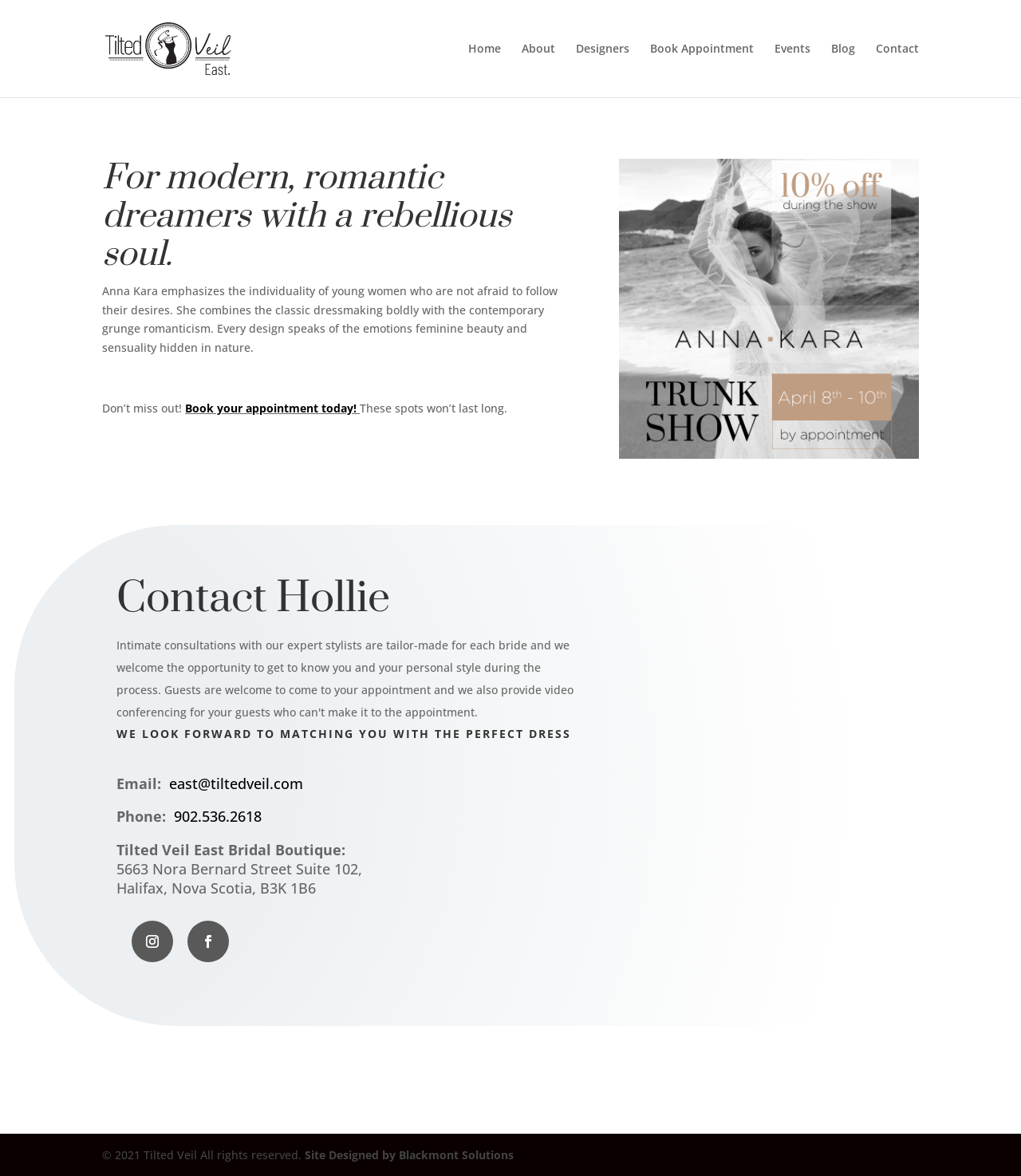Using the description "Site Designed by Blackmont Solutions", predict the bounding box of the relevant HTML element.

[0.298, 0.975, 0.503, 0.988]